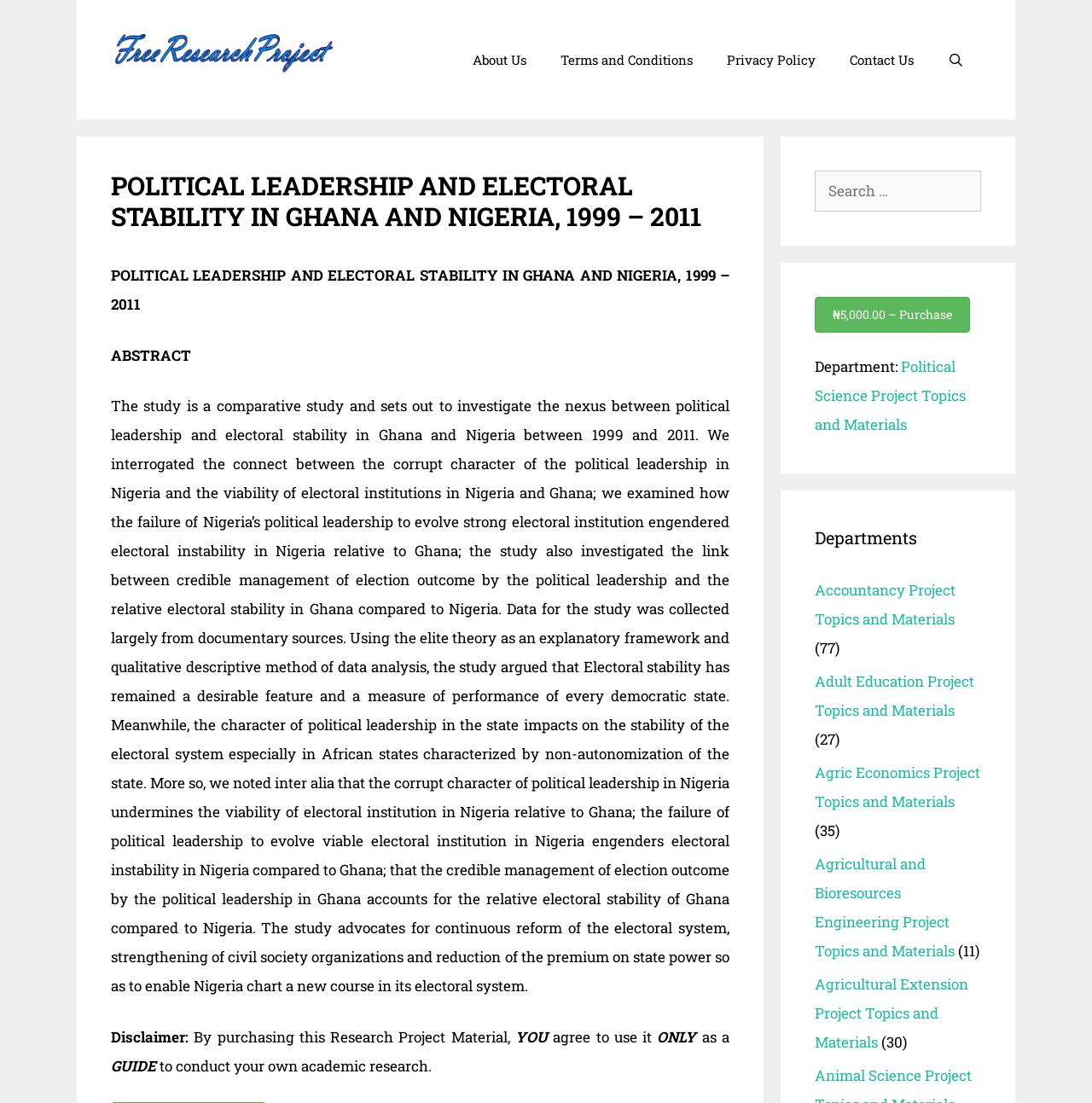Respond with a single word or phrase to the following question:
What is the purpose of the disclaimer?

To inform users of terms of use